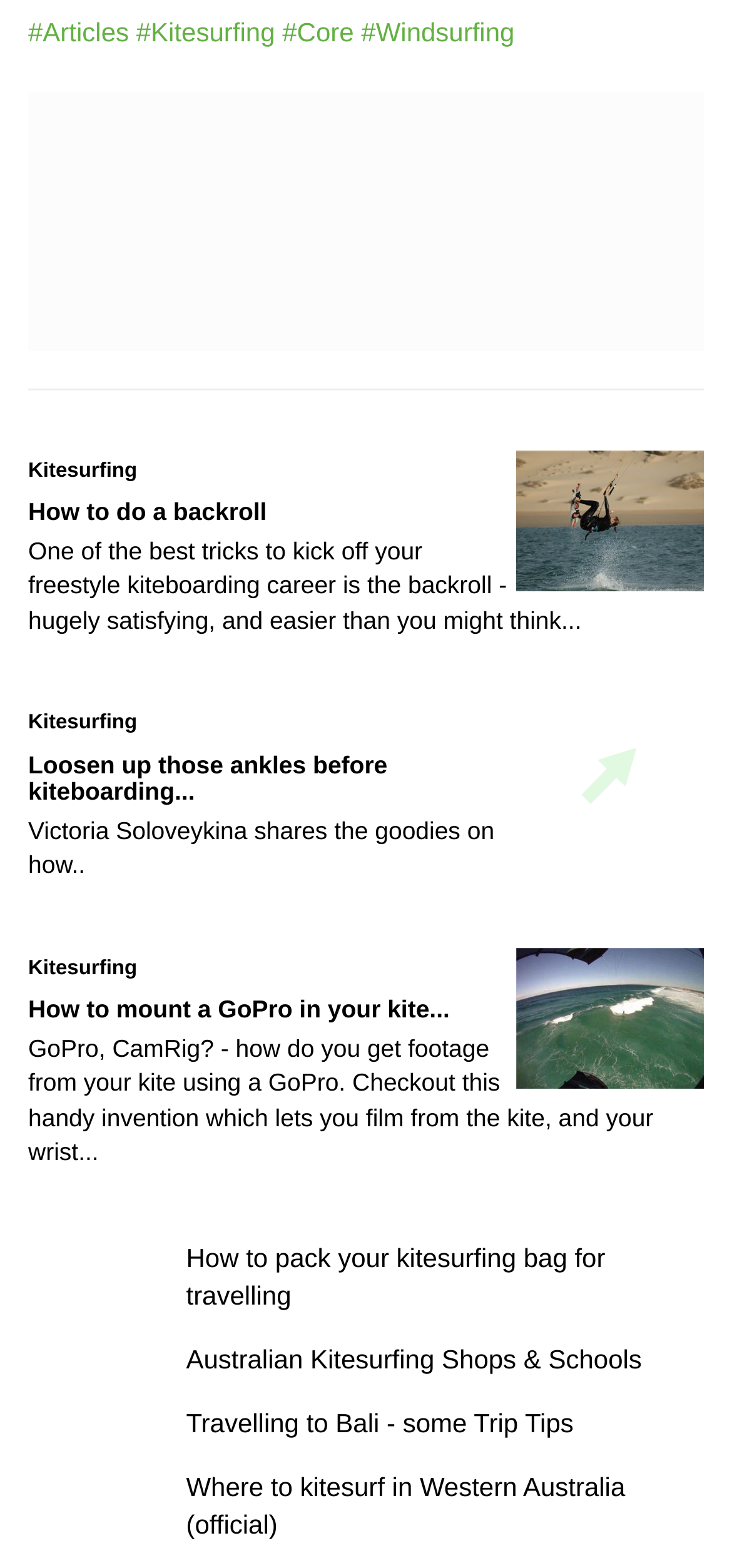Please provide the bounding box coordinates for the element that needs to be clicked to perform the instruction: "Check out the 'Australian Kitesurfing Shops & Schools' link". The coordinates must consist of four float numbers between 0 and 1, formatted as [left, top, right, bottom].

[0.254, 0.857, 0.877, 0.876]